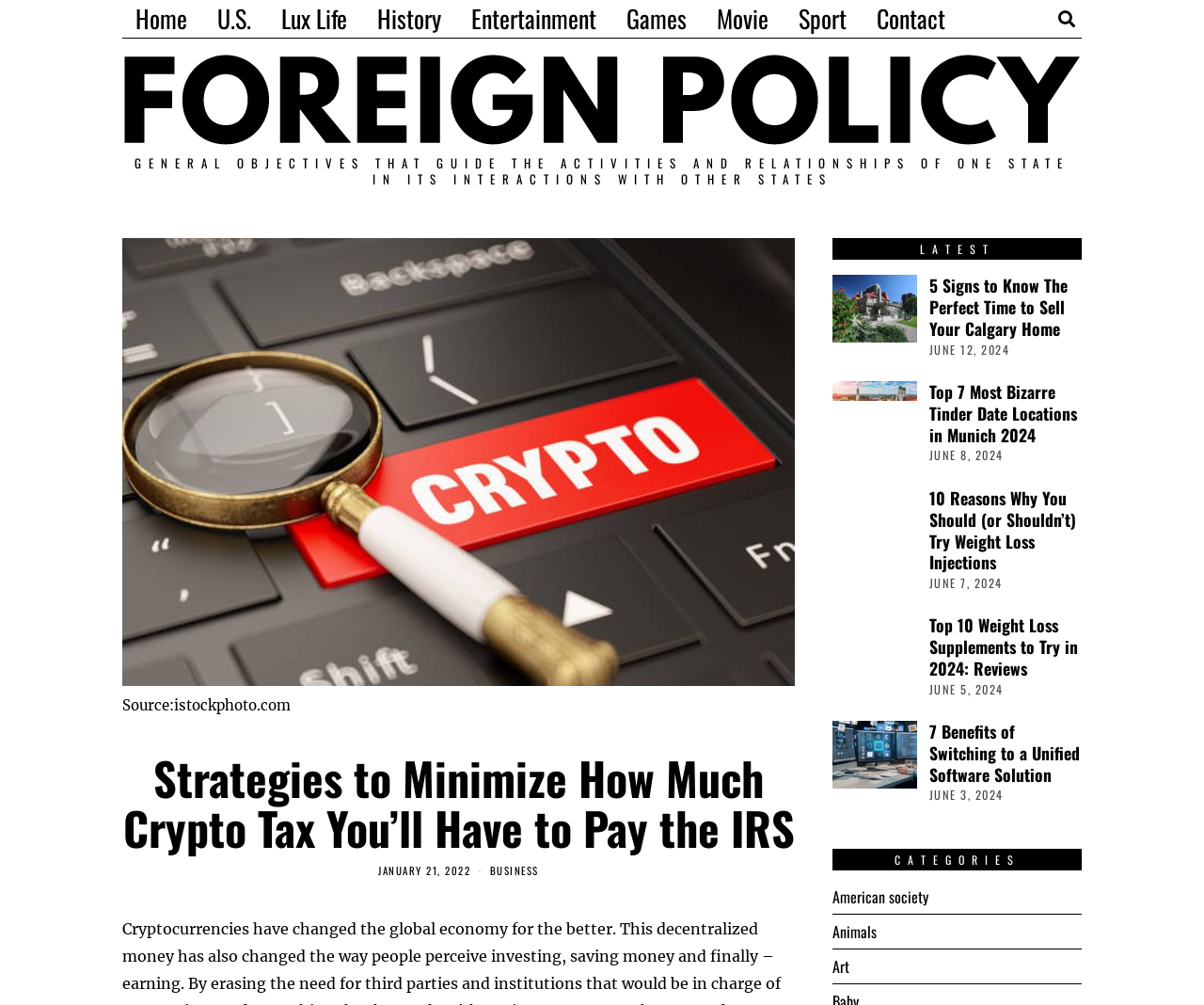Pinpoint the bounding box coordinates of the clickable area needed to execute the instruction: "Check the date of the article '7 Benefits of Switching to a Unified Software Solution'". The coordinates should be specified as four float numbers between 0 and 1, i.e., [left, top, right, bottom].

[0.772, 0.782, 0.833, 0.8]